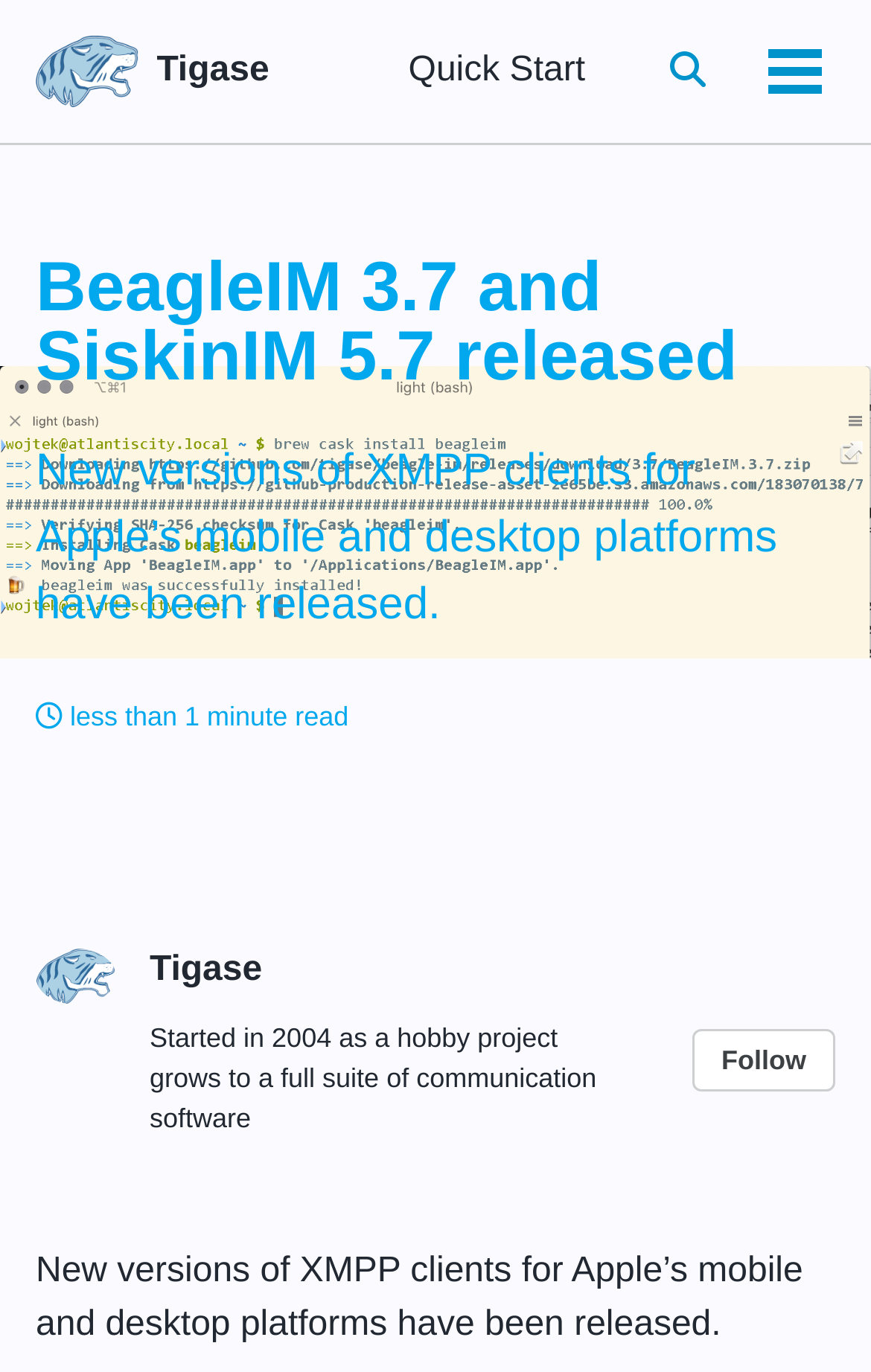Determine the bounding box coordinates for the clickable element to execute this instruction: "Read about 'Automated casting designed for diverse requirements'". Provide the coordinates as four float numbers between 0 and 1, i.e., [left, top, right, bottom].

None